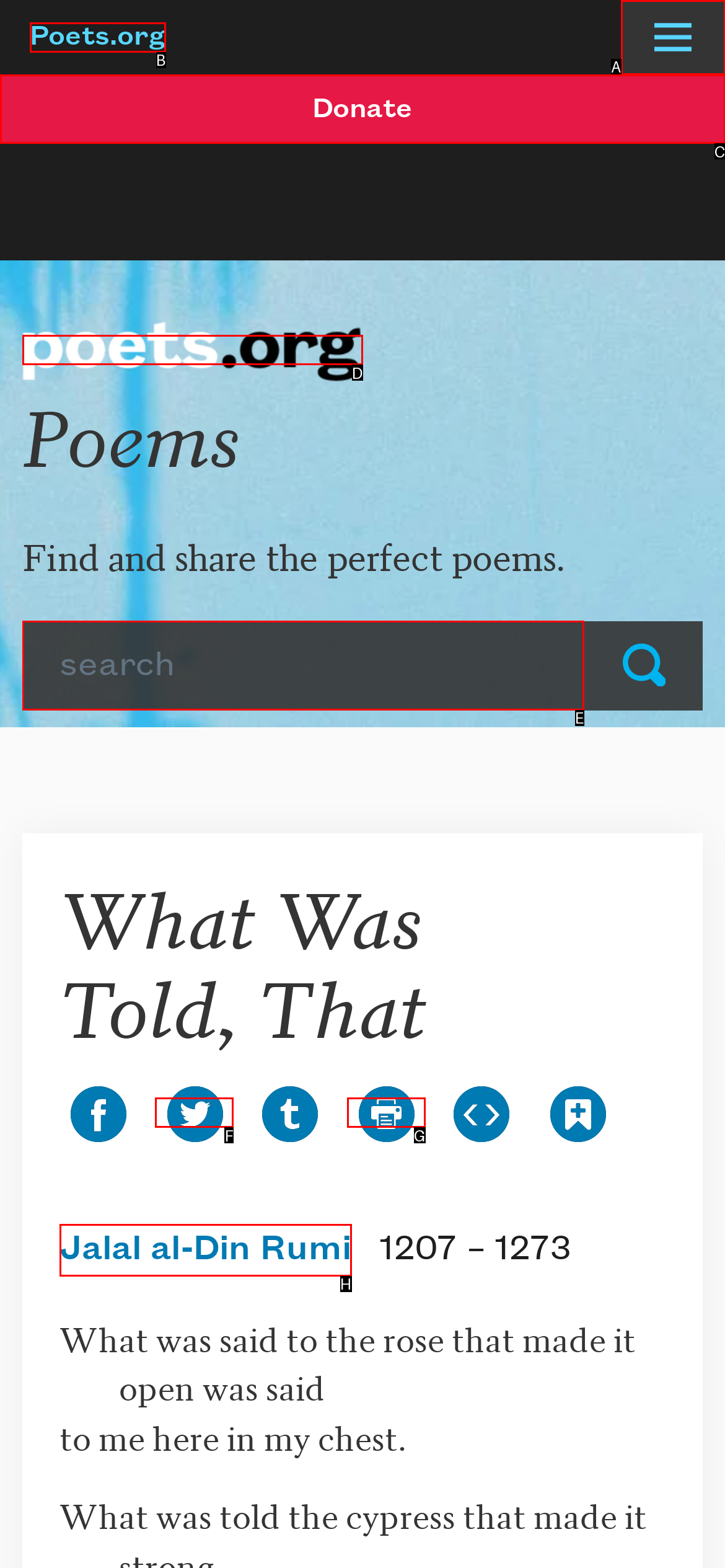Select the option that corresponds to the description: Donate
Respond with the letter of the matching choice from the options provided.

C